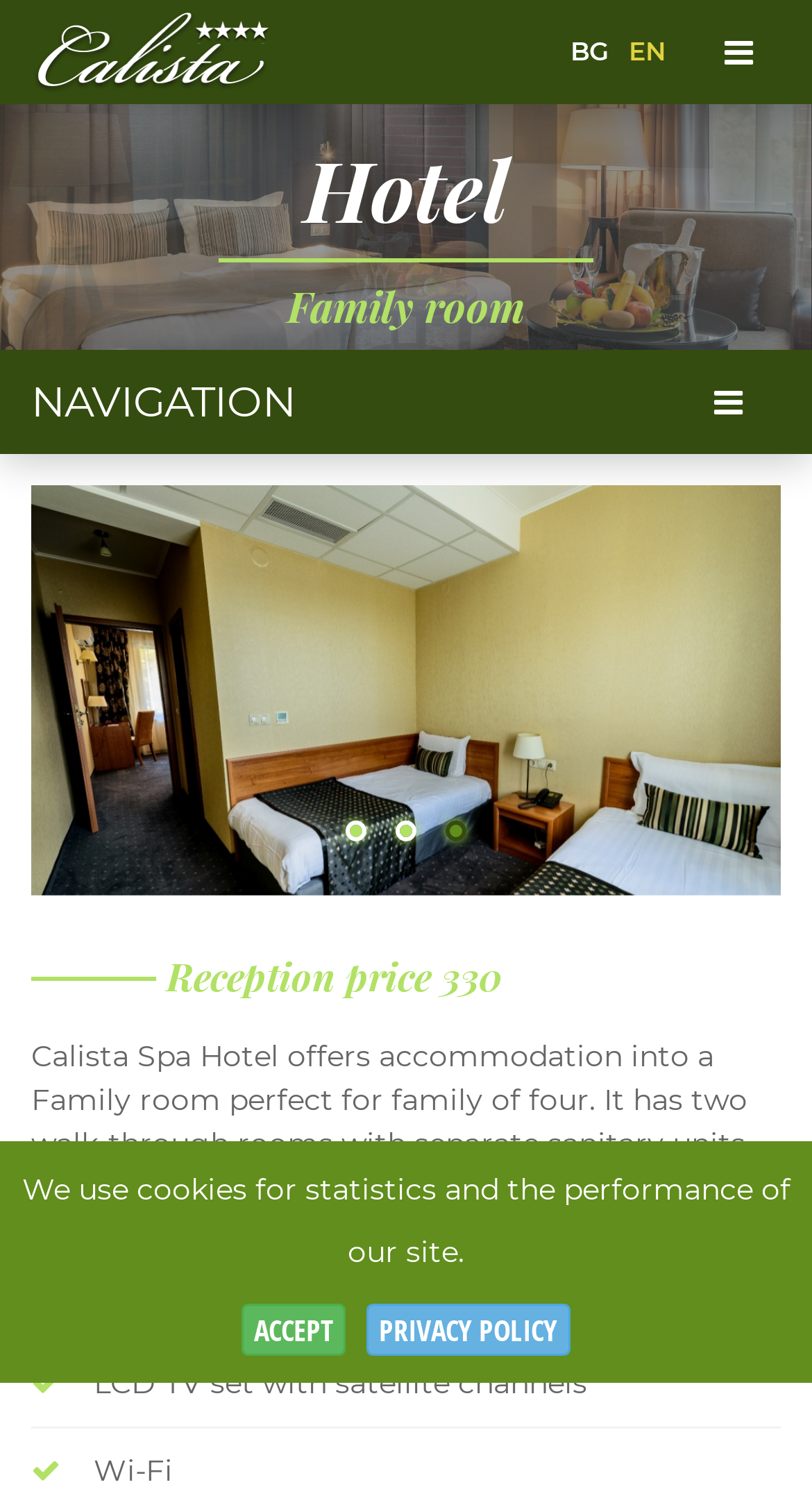What is the price mentioned for the Reception?
Based on the visual, give a brief answer using one word or a short phrase.

330